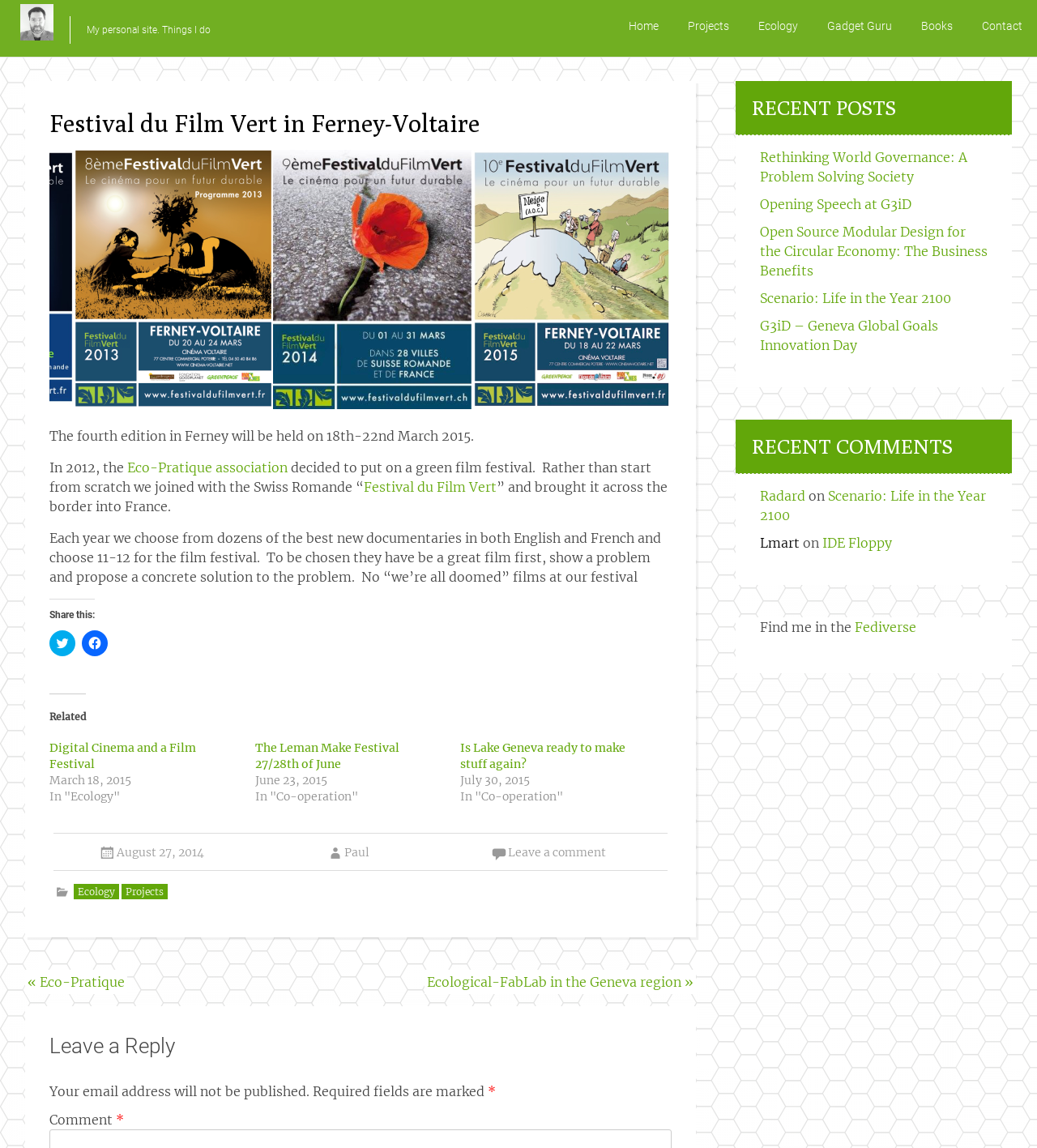What is the name of the film festival?
Using the visual information from the image, give a one-word or short-phrase answer.

Festival du Film Vert